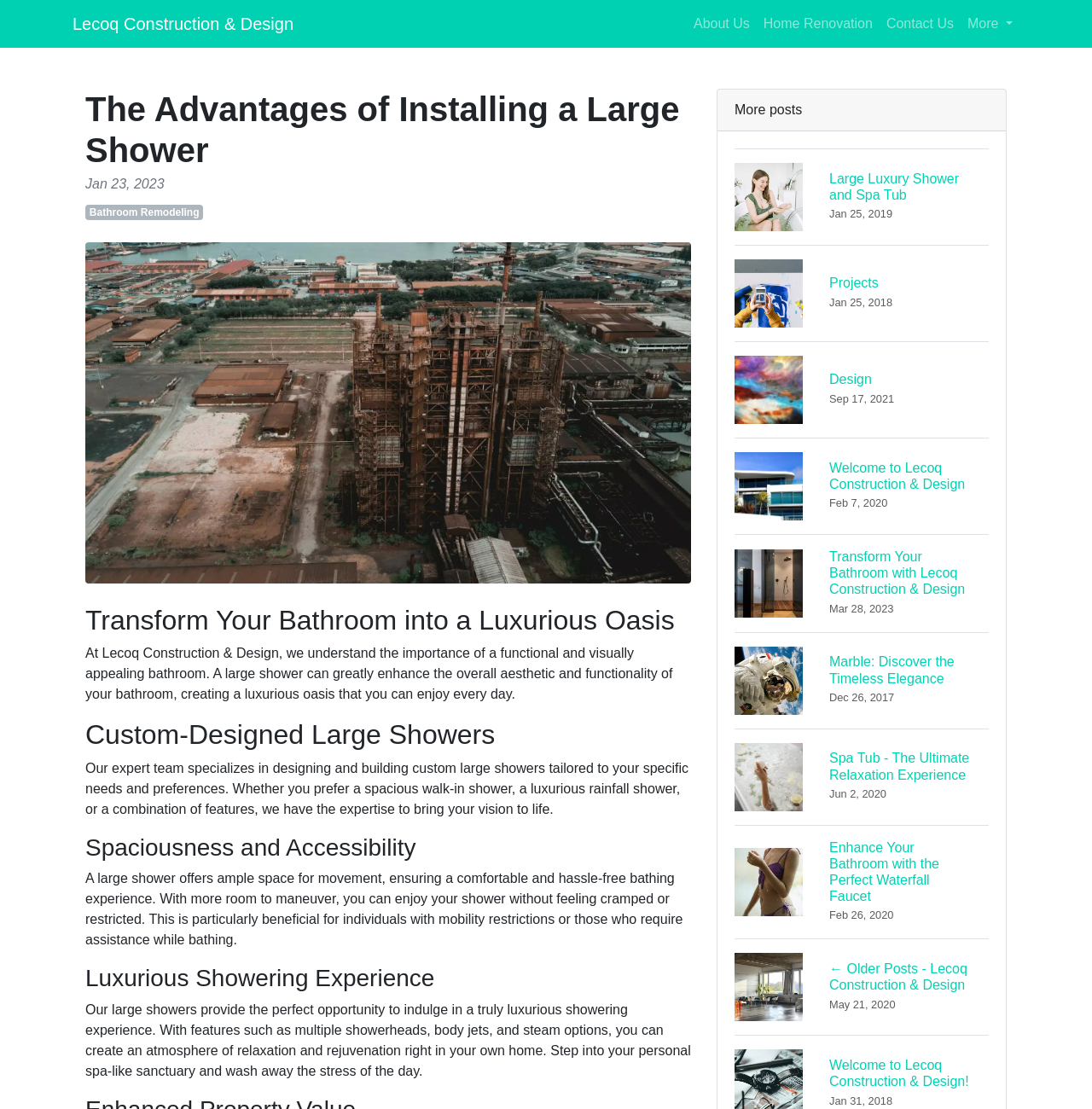What is the atmosphere created by a large shower?
Provide a detailed answer to the question using information from the image.

According to the webpage, a large shower can create an atmosphere of relaxation and rejuvenation, allowing individuals to indulge in a truly luxurious showering experience. This can be achieved with features such as multiple showerheads, body jets, and steam options.